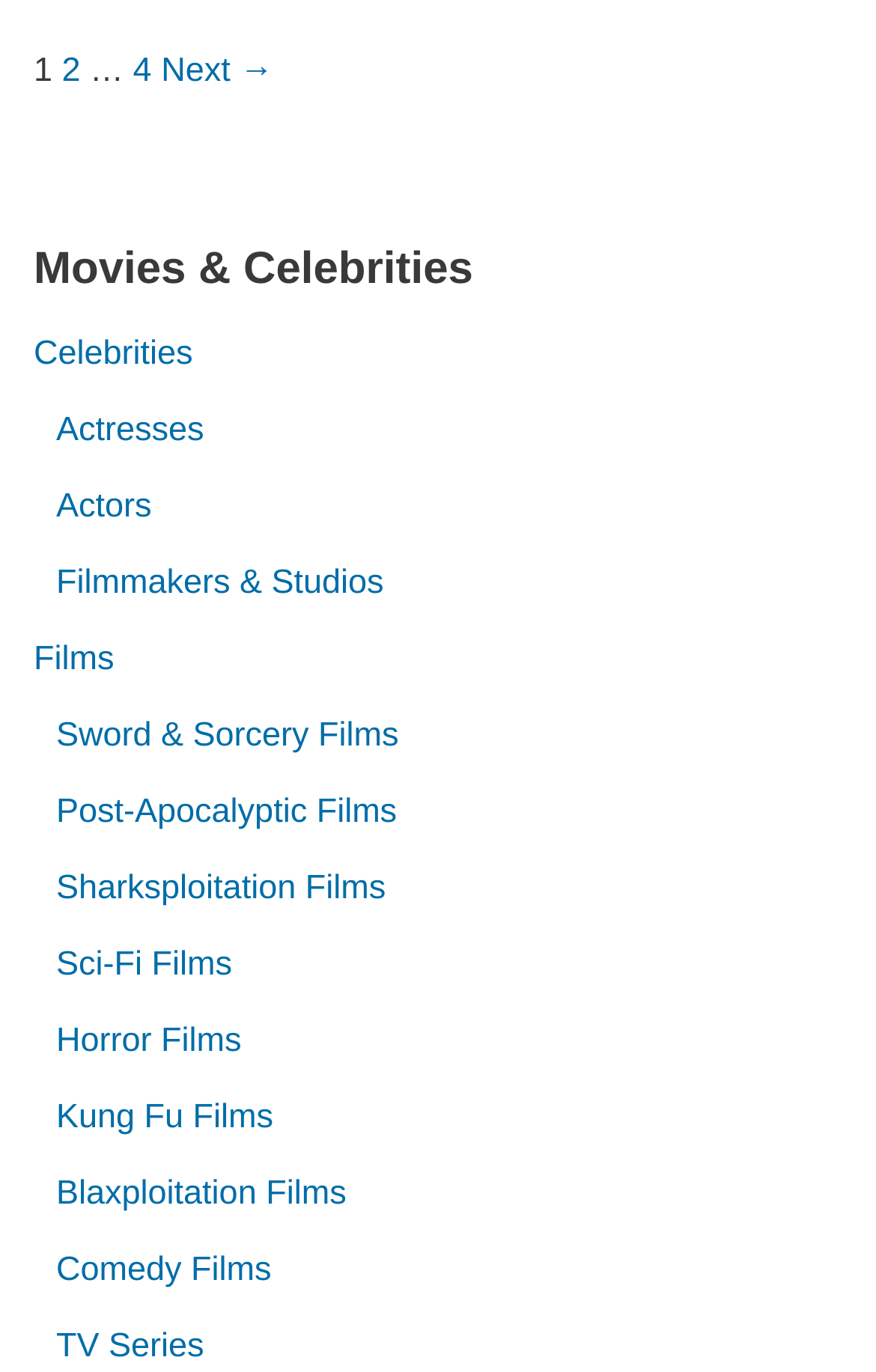Find the UI element described as: "Next →" and predict its bounding box coordinates. Ensure the coordinates are four float numbers between 0 and 1, [left, top, right, bottom].

[0.184, 0.038, 0.312, 0.065]